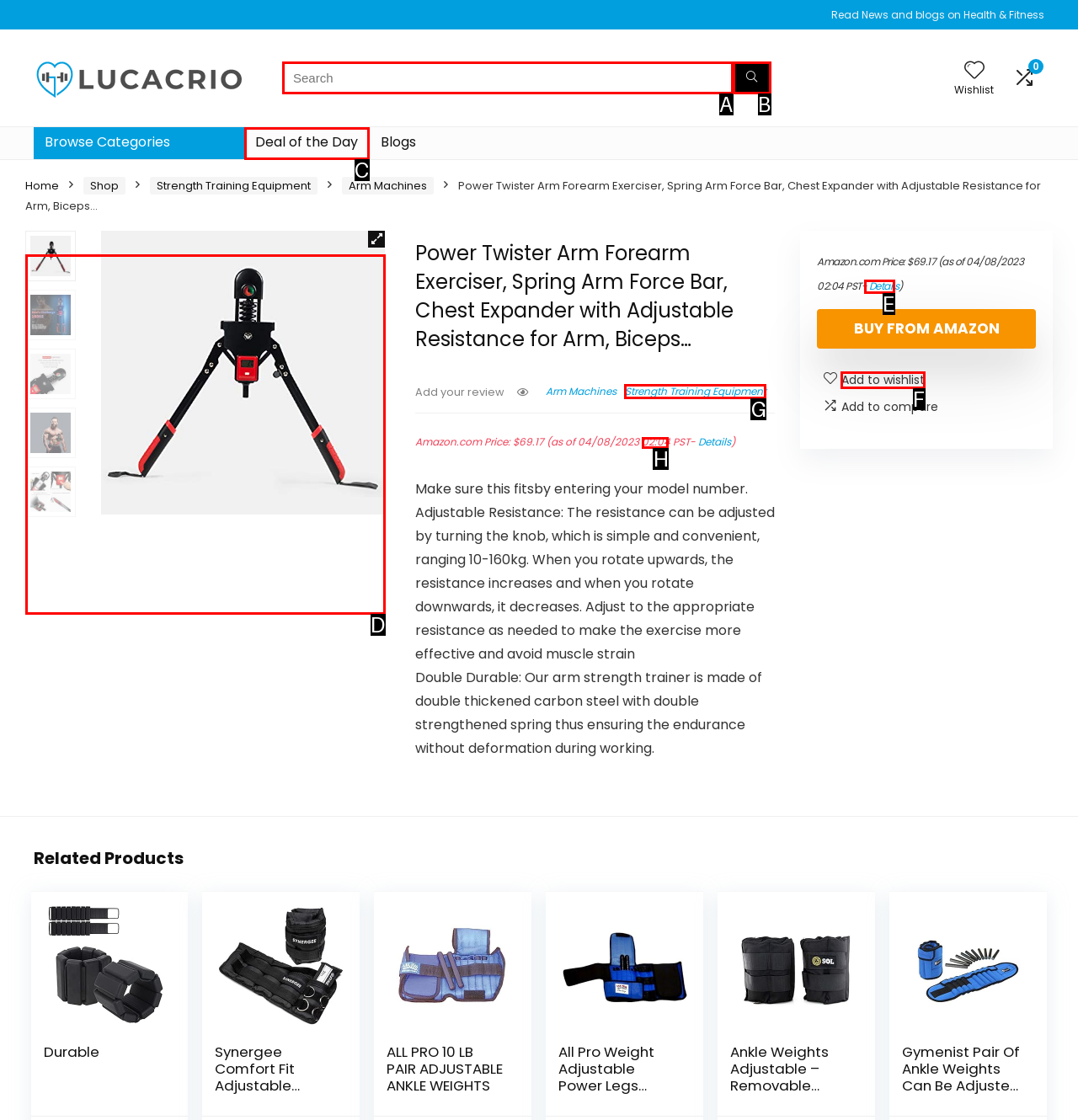Determine which letter corresponds to the UI element to click for this task: Enter your name
Respond with the letter from the available options.

None